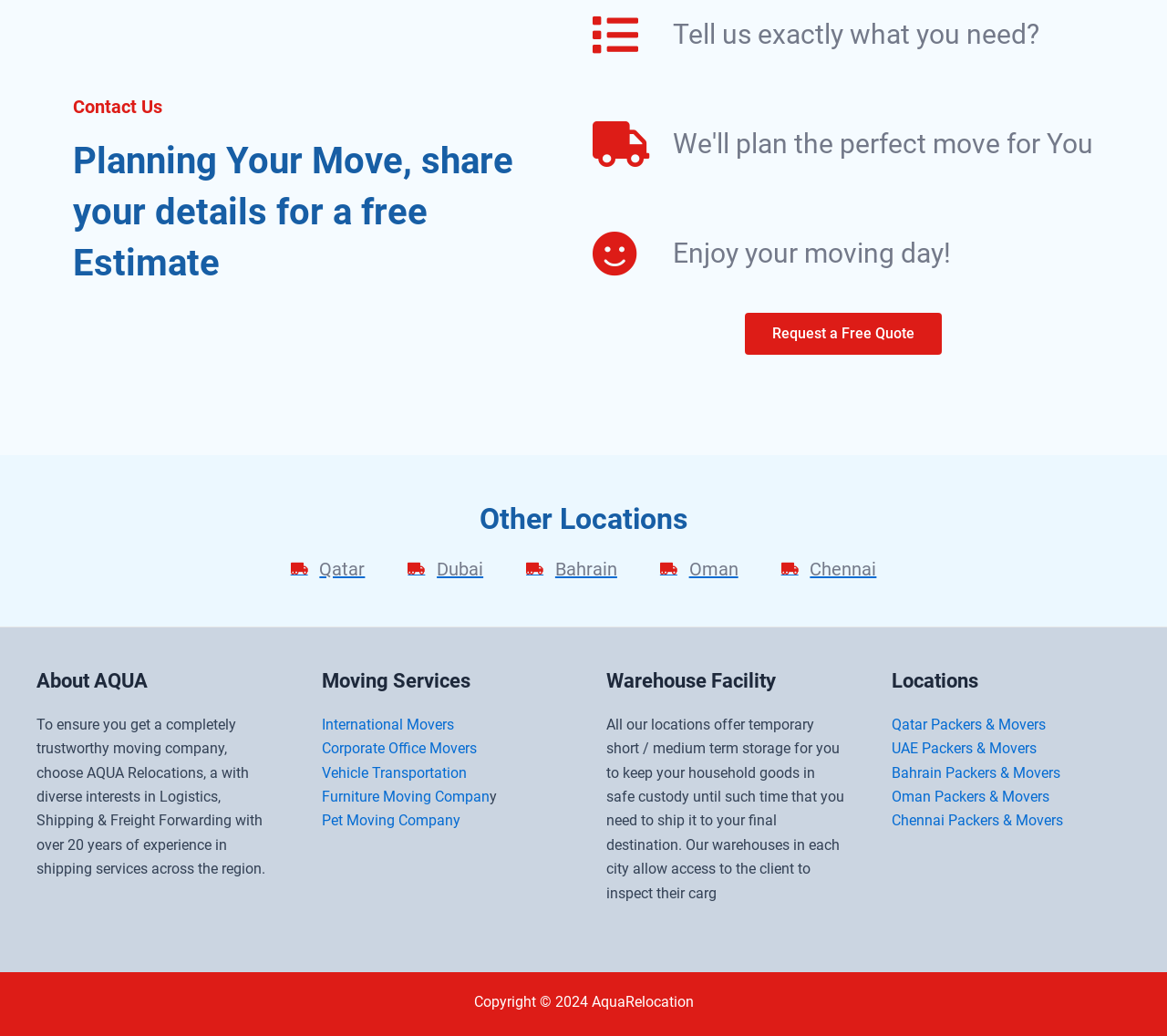Locate the bounding box coordinates of the element I should click to achieve the following instruction: "Check the company's copyright information".

[0.406, 0.959, 0.594, 0.975]